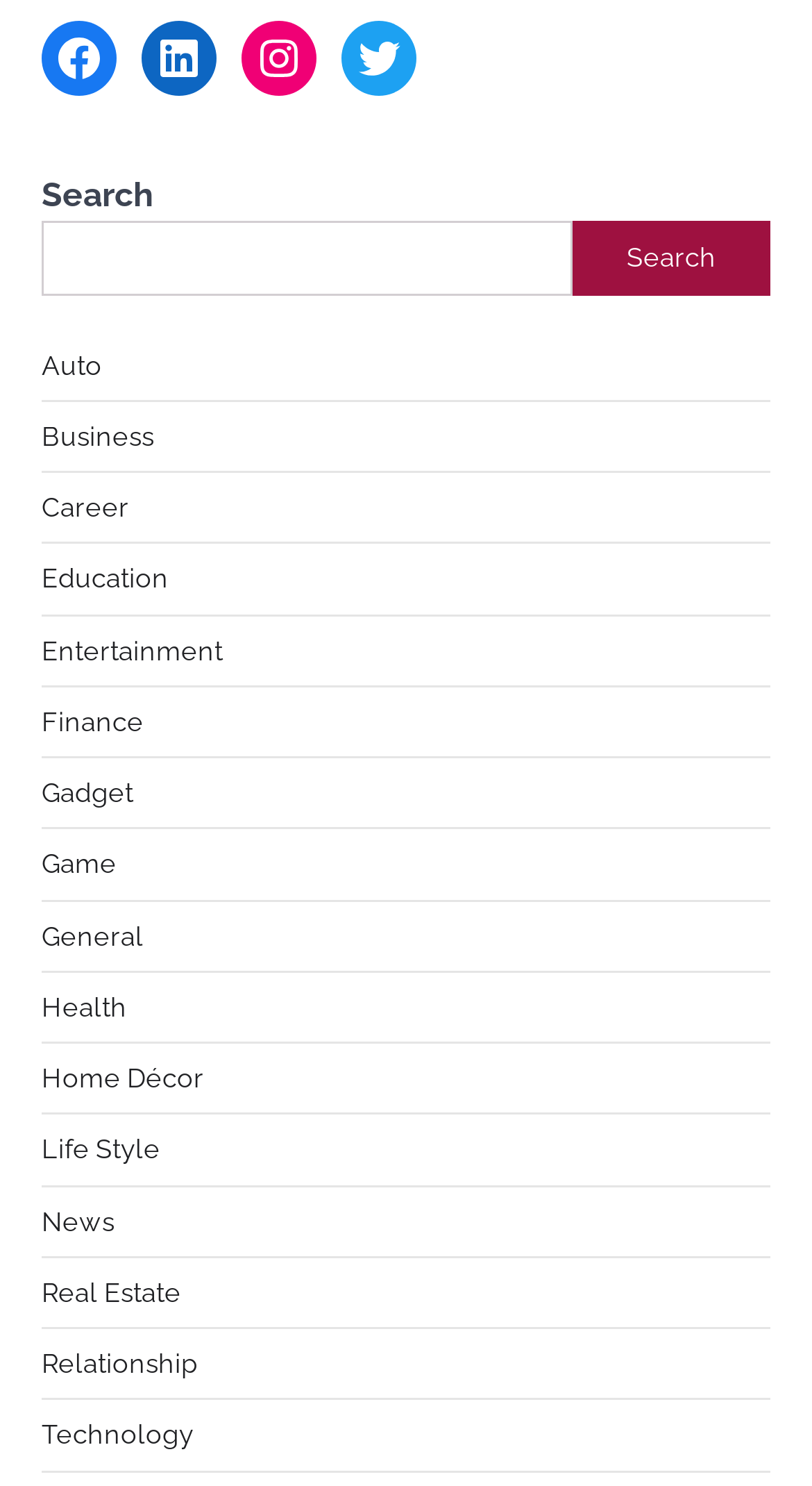Please determine the bounding box coordinates, formatted as (top-left x, top-left y, bottom-right x, bottom-right y), with all values as floating point numbers between 0 and 1. Identify the bounding box of the region described as: parent_node: Search name="s"

[0.051, 0.149, 0.705, 0.199]